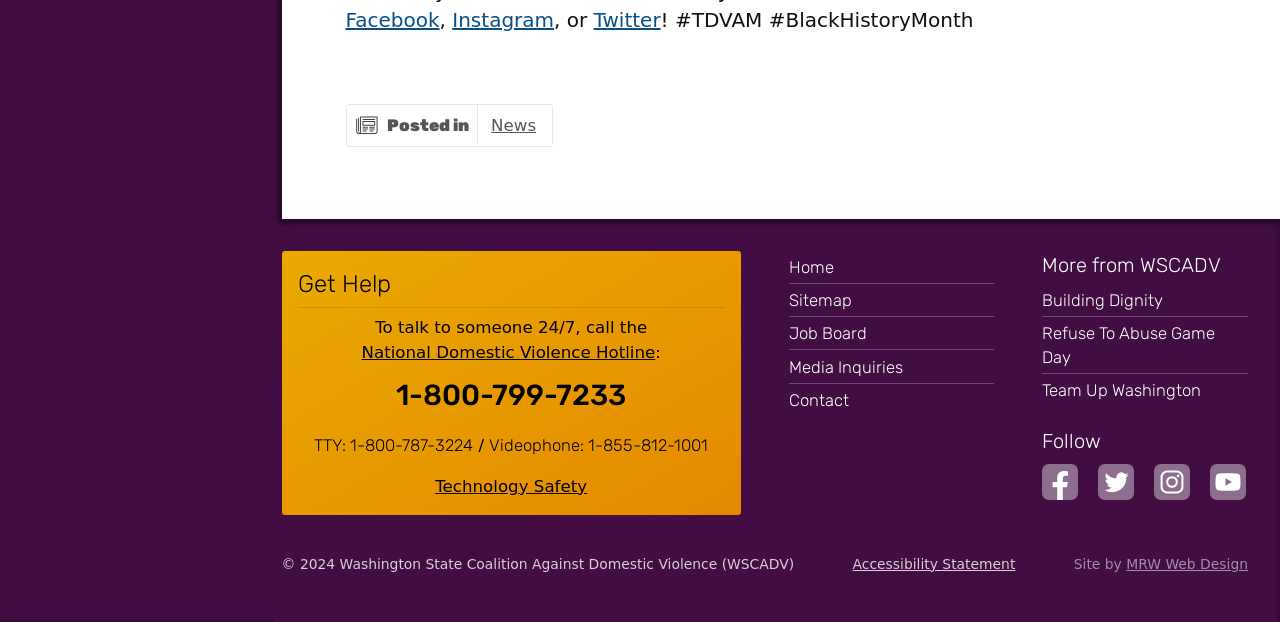Provide the bounding box coordinates in the format (top-left x, top-left y, bottom-right x, bottom-right y). All values are floating point numbers between 0 and 1. Determine the bounding box coordinate of the UI element described as: Media Inquiries

[0.616, 0.562, 0.777, 0.609]